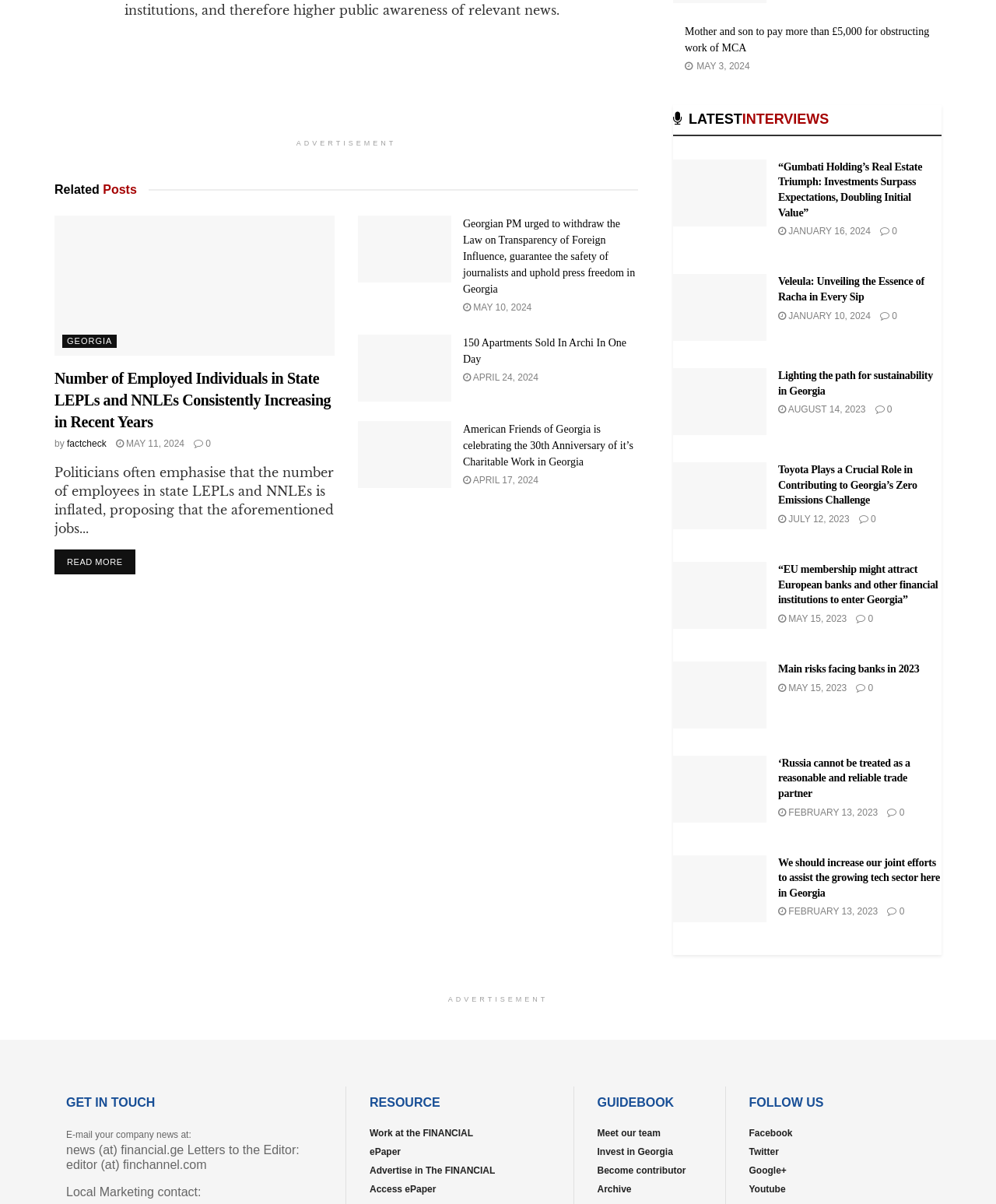Find the bounding box of the UI element described as: "Access ePaper". The bounding box coordinates should be given as four float values between 0 and 1, i.e., [left, top, right, bottom].

[0.371, 0.983, 0.438, 0.992]